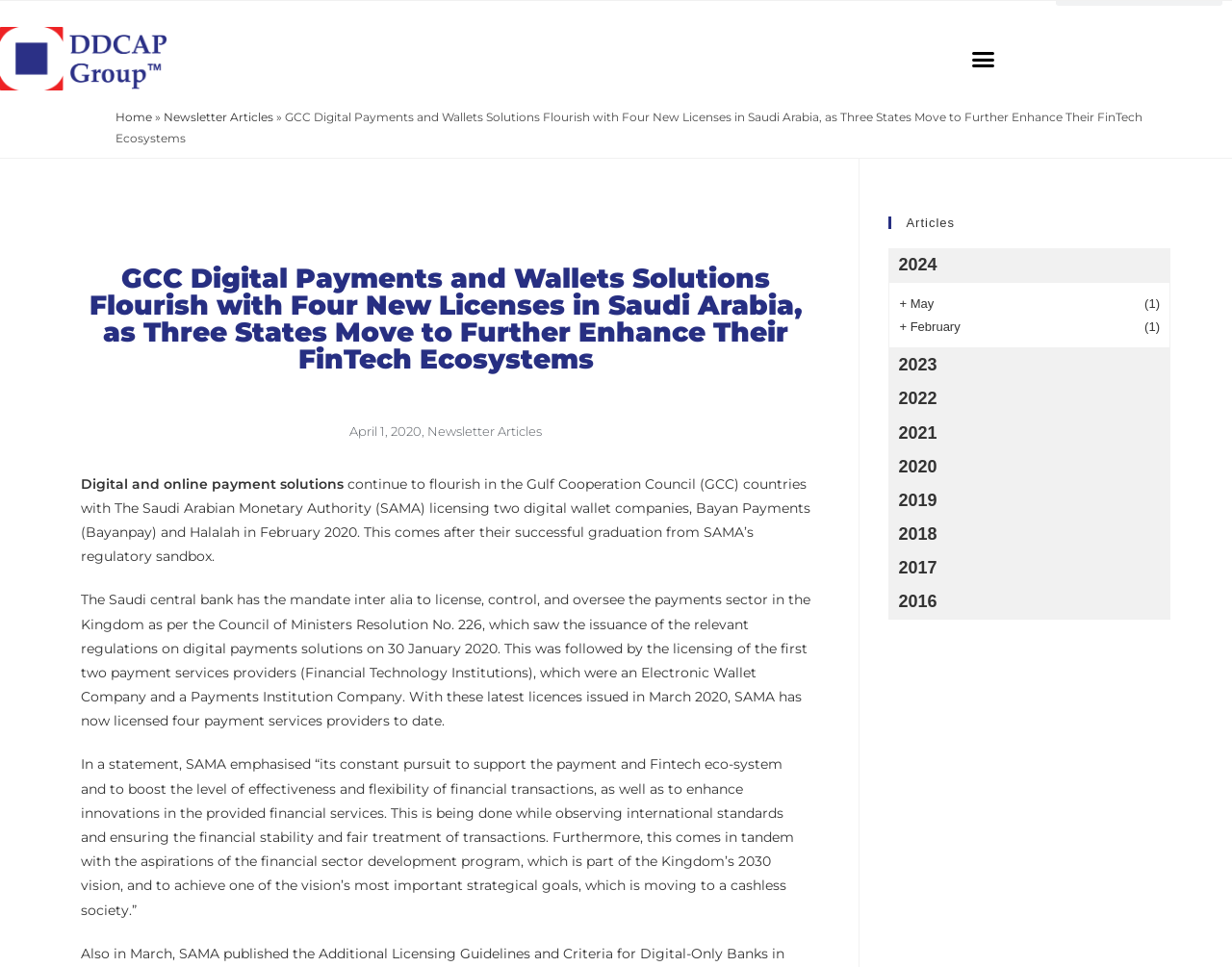What is the topic of the article?
Look at the screenshot and respond with one word or a short phrase.

Digital payments